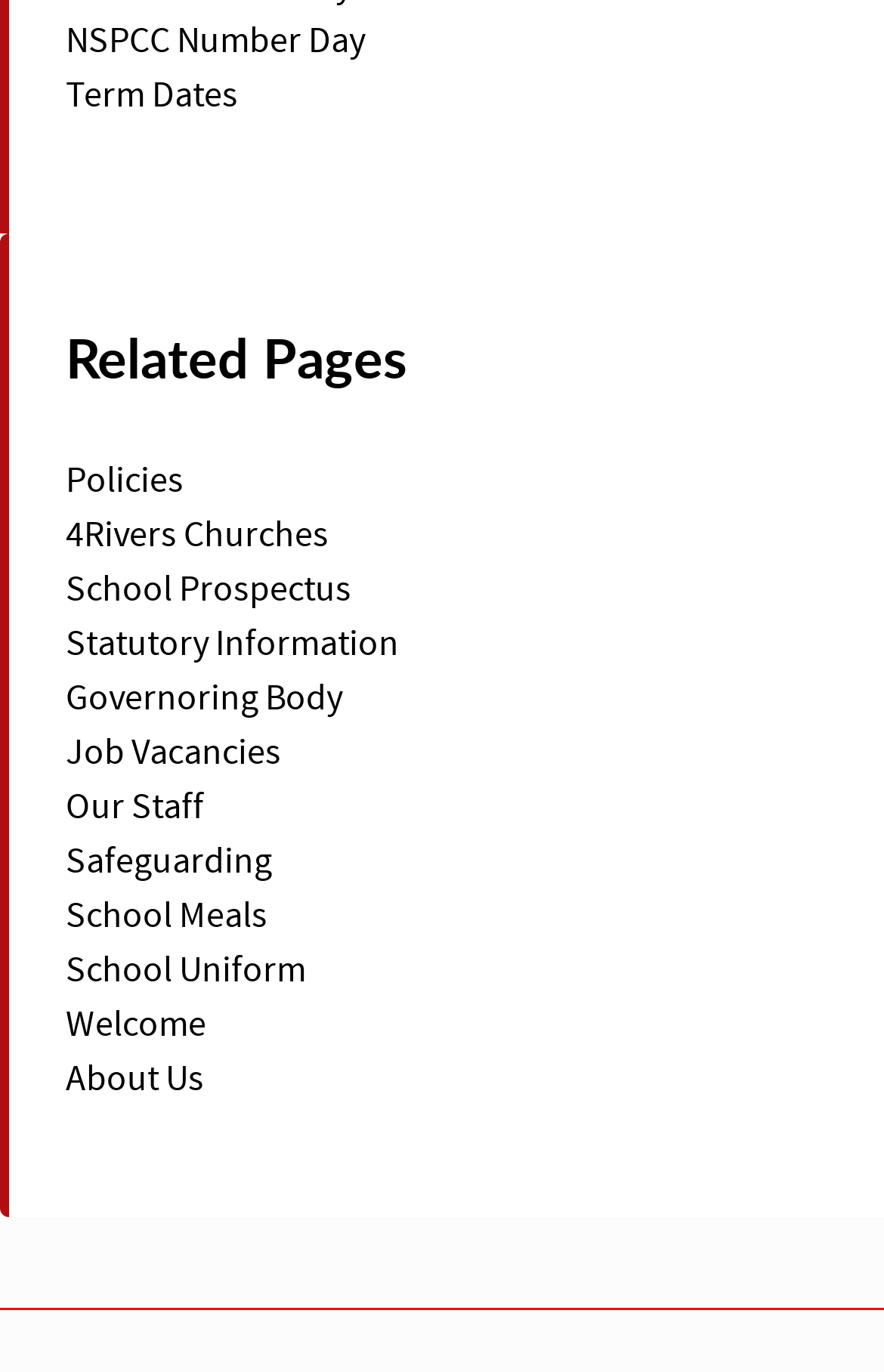Using the webpage screenshot and the element description Safeguarding, determine the bounding box coordinates. Specify the coordinates in the format (top-left x, top-left y, bottom-right x, bottom-right y) with values ranging from 0 to 1.

[0.074, 0.612, 0.308, 0.642]